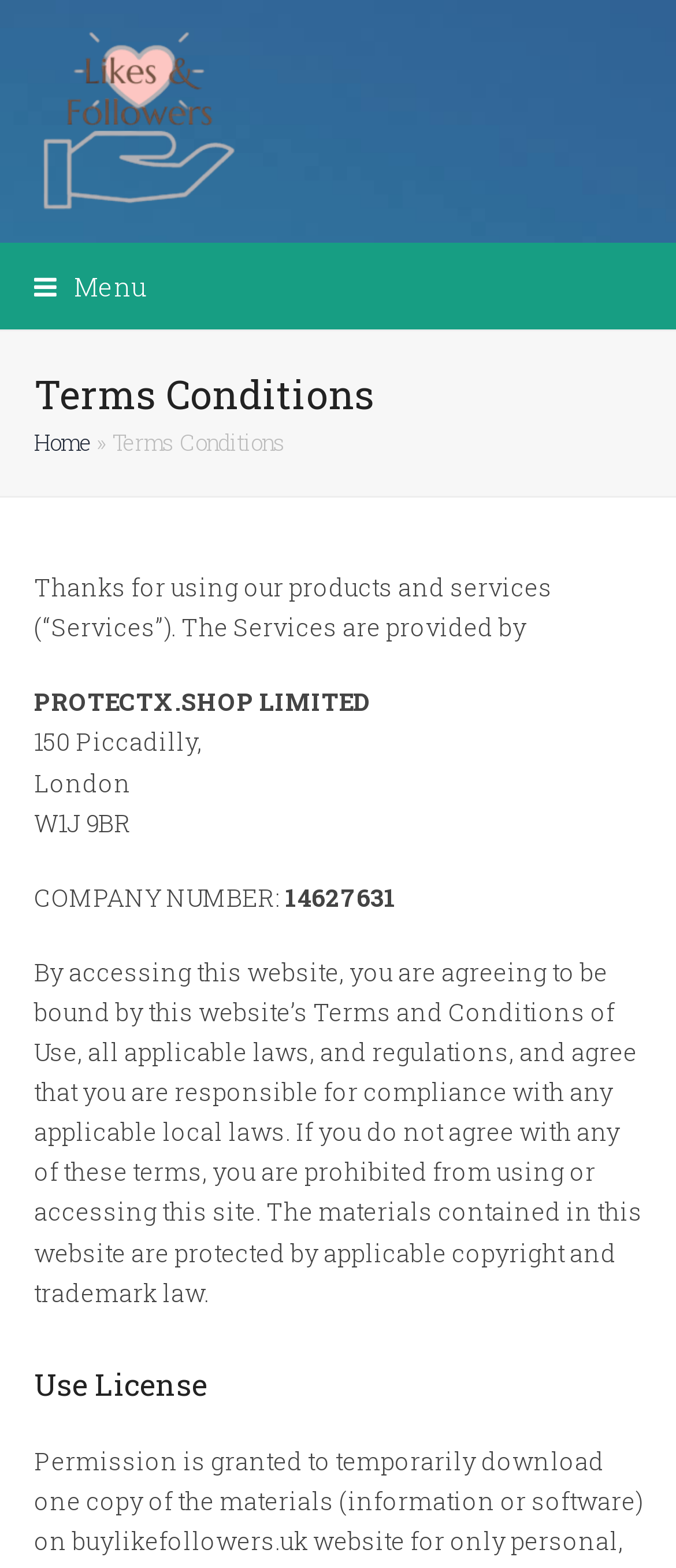Please reply to the following question with a single word or a short phrase:
What is the address of the company?

150 Piccadilly, London W1J 9BR